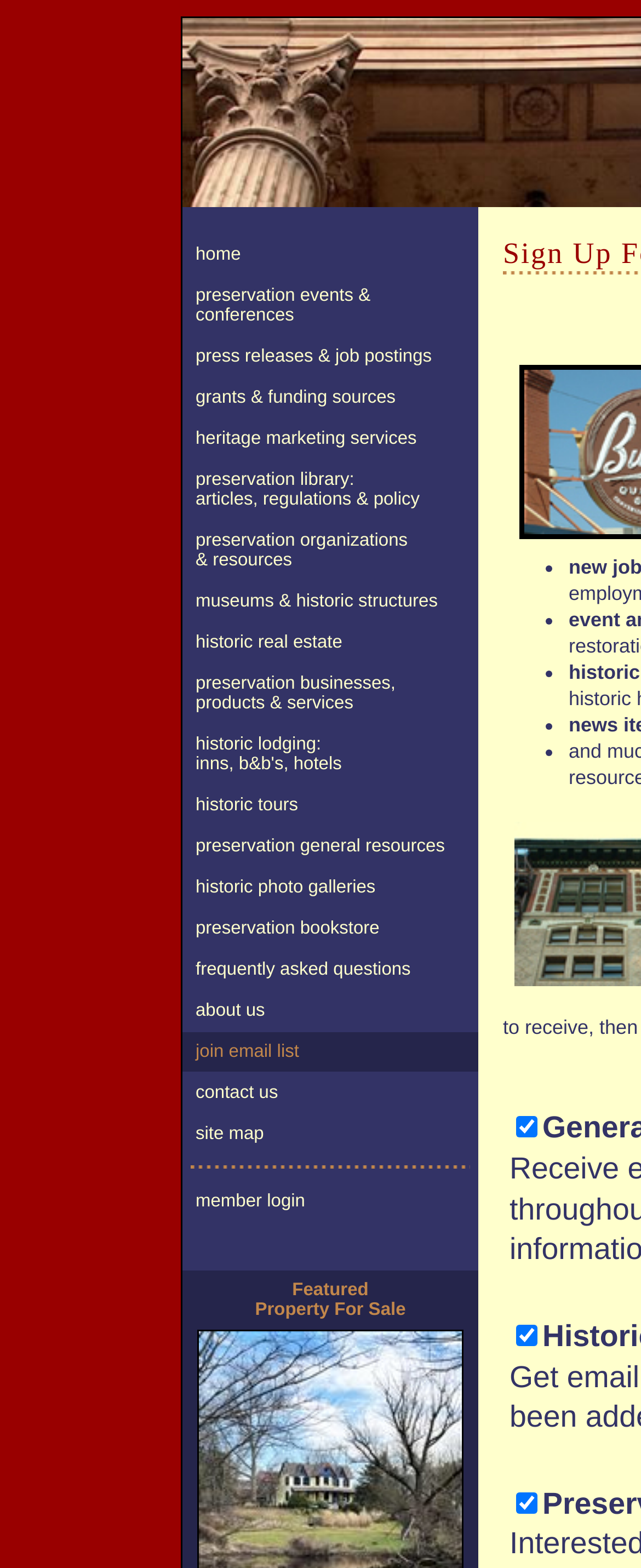Find the bounding box coordinates for the area that should be clicked to accomplish the instruction: "join email list".

[0.285, 0.657, 0.746, 0.683]